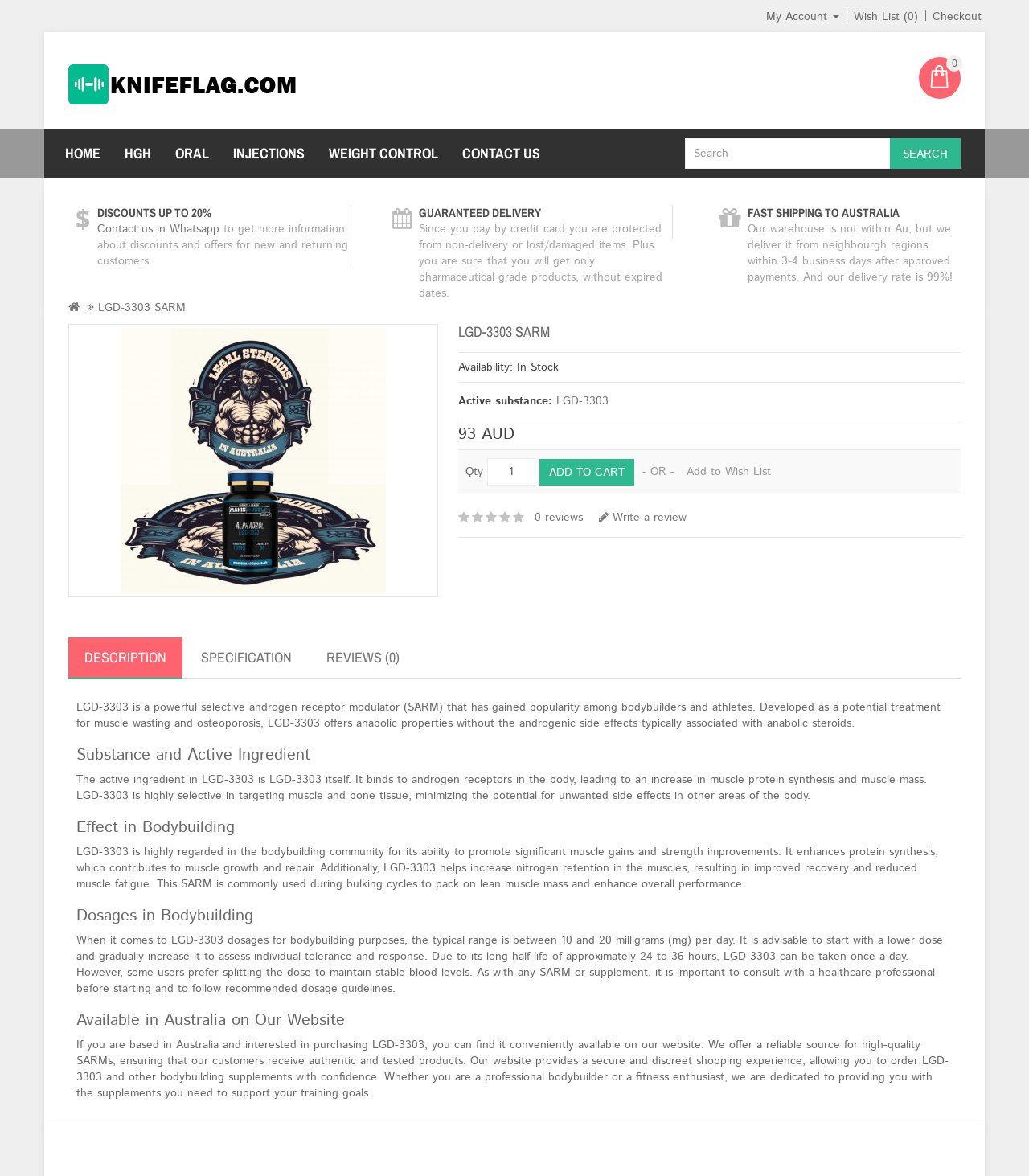Determine the bounding box coordinates of the clickable area required to perform the following instruction: "Contact us on Whatsapp". The coordinates should be represented as four float numbers between 0 and 1: [left, top, right, bottom].

[0.095, 0.188, 0.213, 0.202]